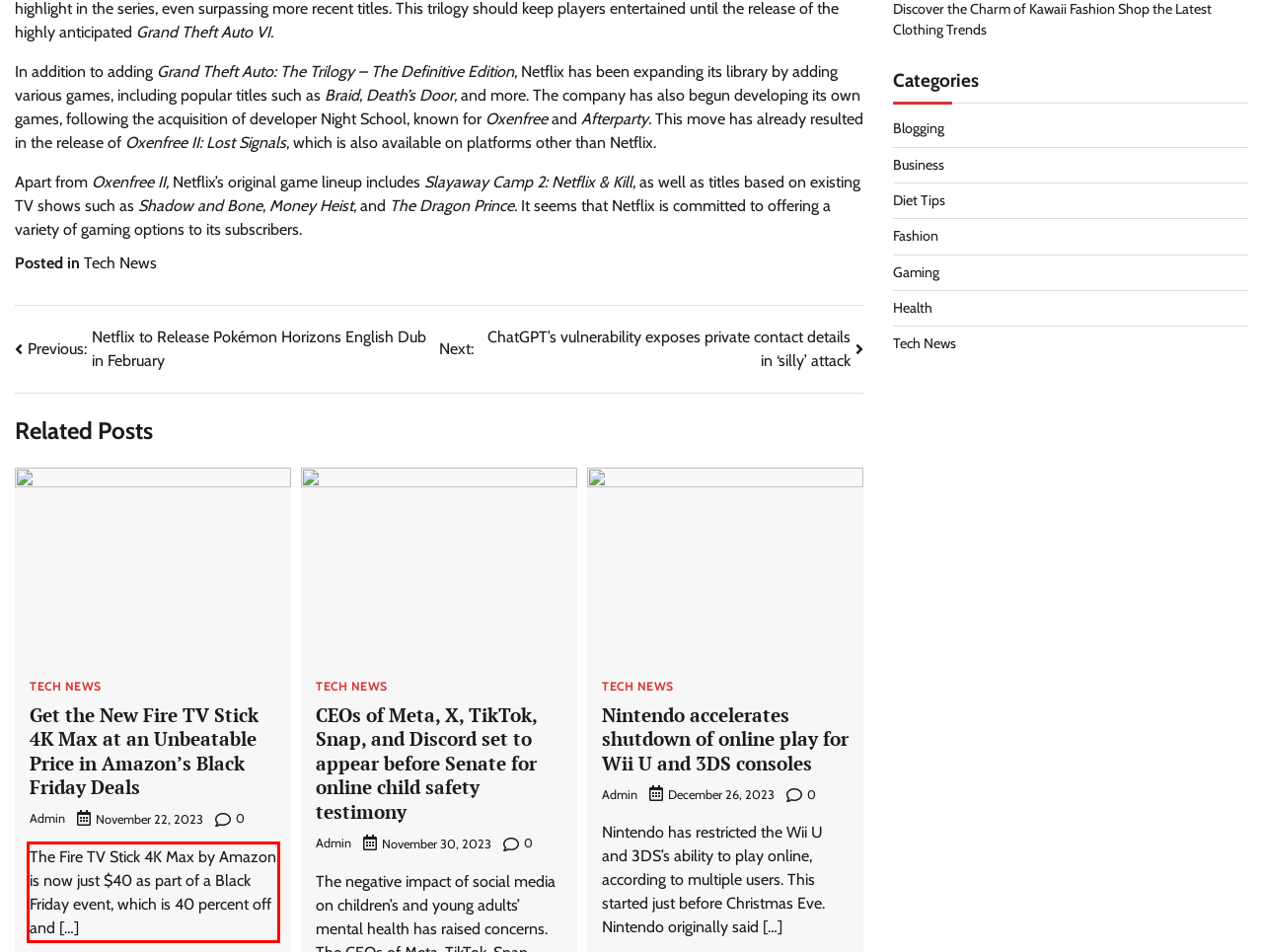You have a screenshot of a webpage with a red bounding box. Identify and extract the text content located inside the red bounding box.

The Fire TV Stick 4K Max by Amazon is now just $40 as part of a Black Friday event, which is 40 percent off and […]